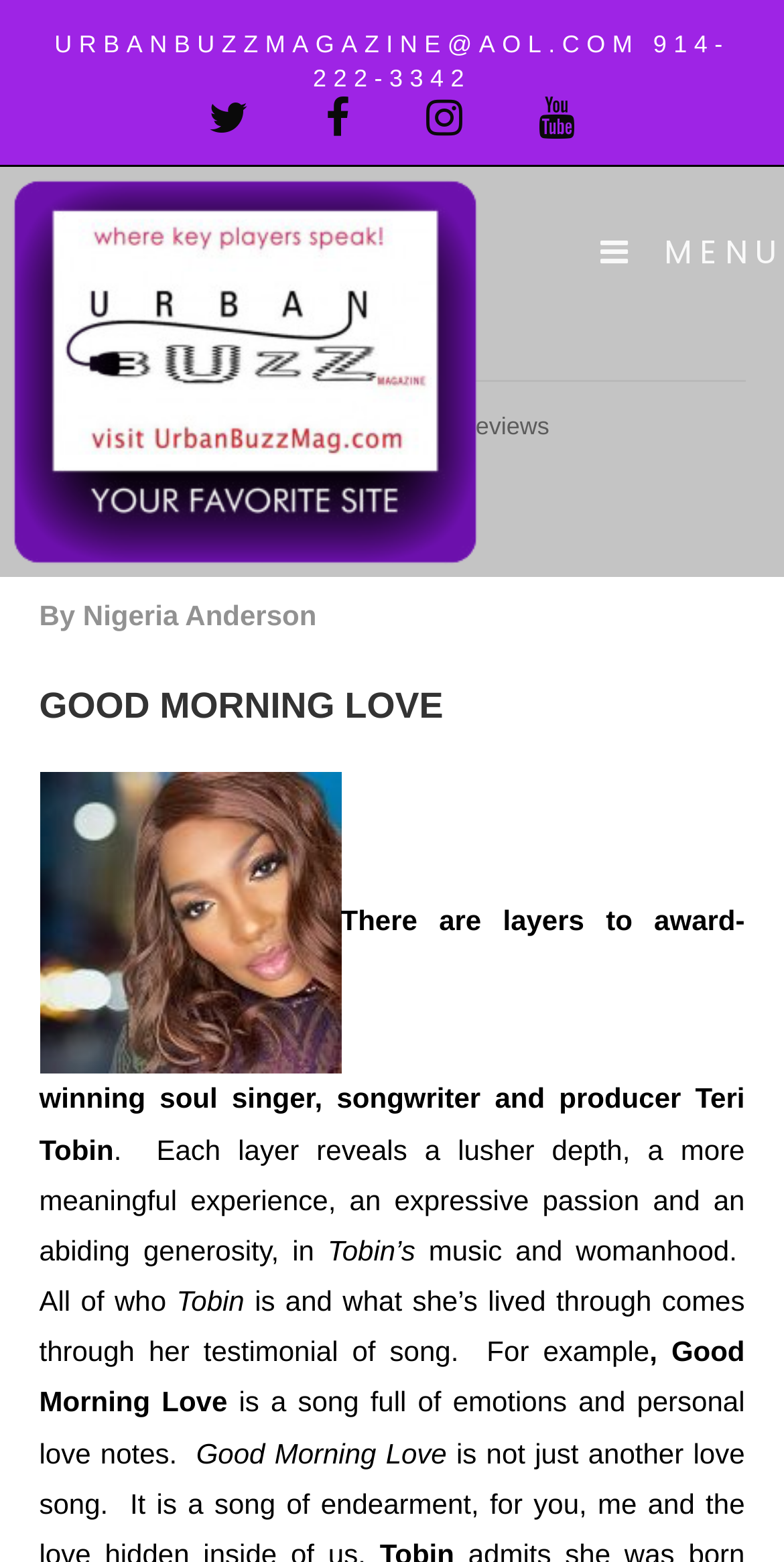Respond to the question below with a concise word or phrase:
What is the date mentioned on the webpage?

January 25, 2024